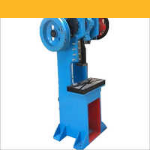What is the primary material worked with by this machine?
Please provide a comprehensive answer based on the information in the image.

According to the caption, the power press features a robust and ergonomic construction, ideal for bending sheet metal with precision, implying that the primary material worked with by this machine is sheet metal.